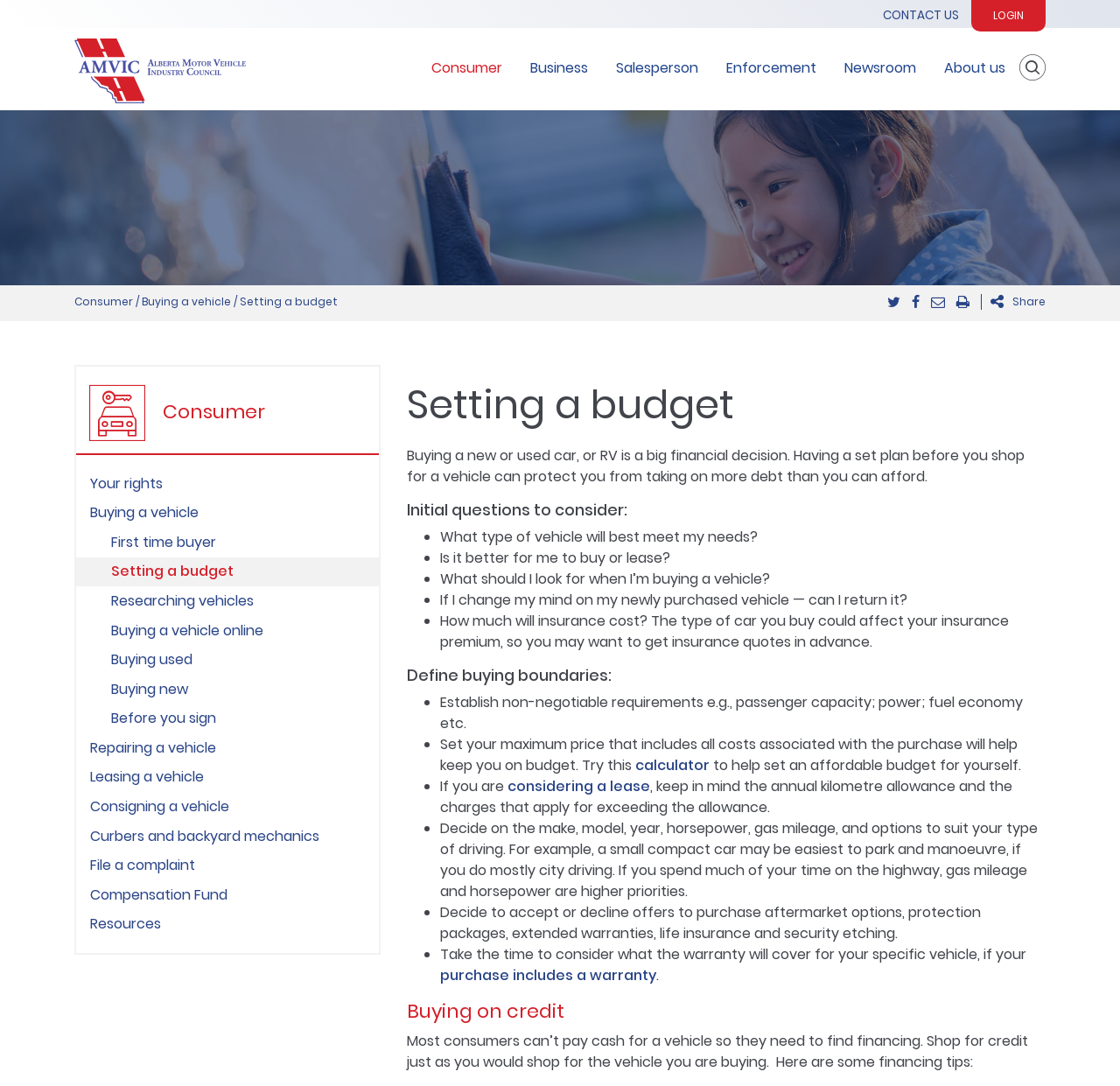Identify the bounding box for the described UI element. Provide the coordinates in (top-left x, top-left y, bottom-right x, bottom-right y) format with values ranging from 0 to 1: Curbers and backyard mechanics

[0.068, 0.757, 0.338, 0.784]